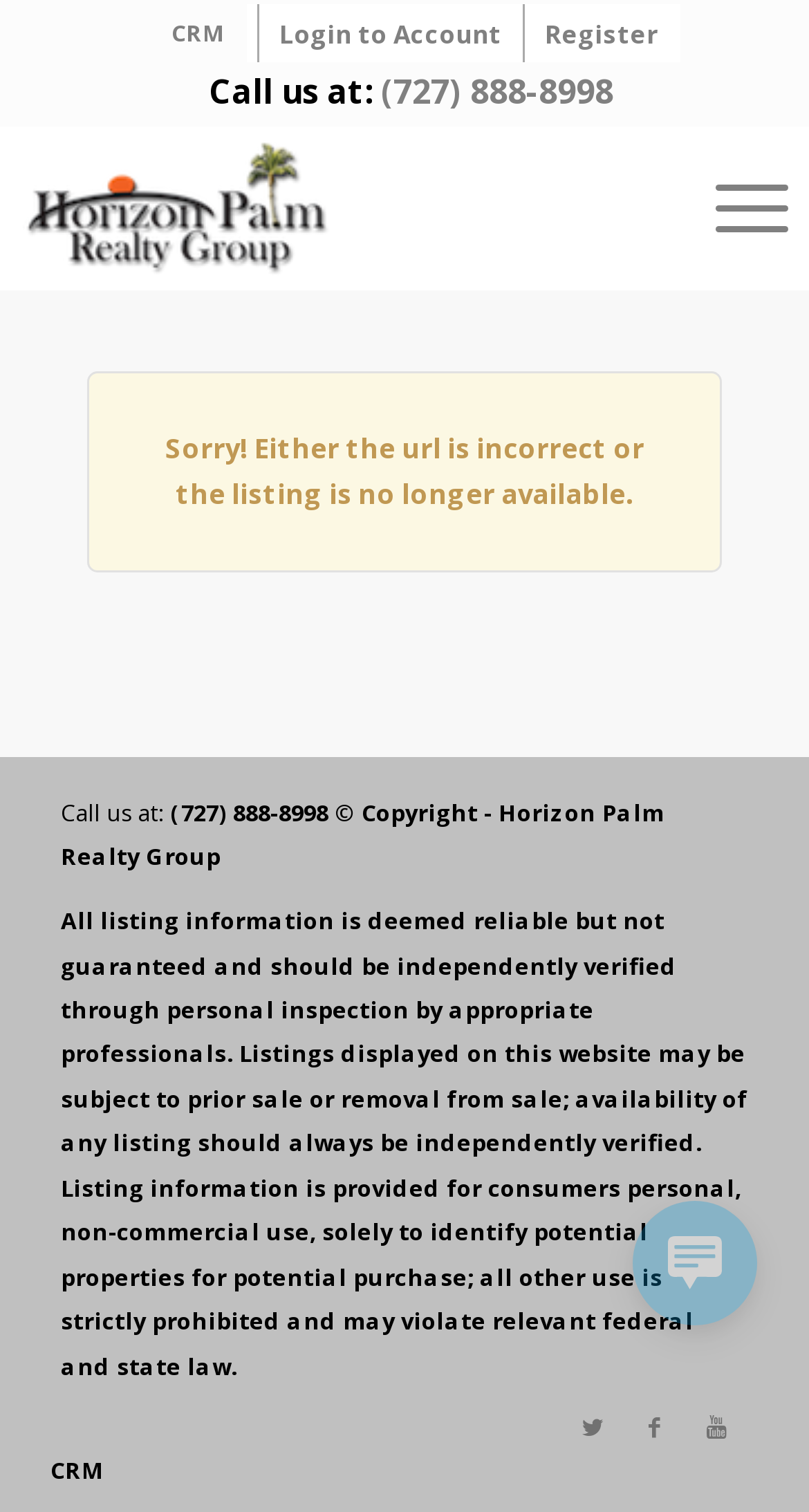Is the live chat button enabled?
Provide a thorough and detailed answer to the question.

I found that the live chat button is disabled by looking at the 'disabled: True' property of the button element.